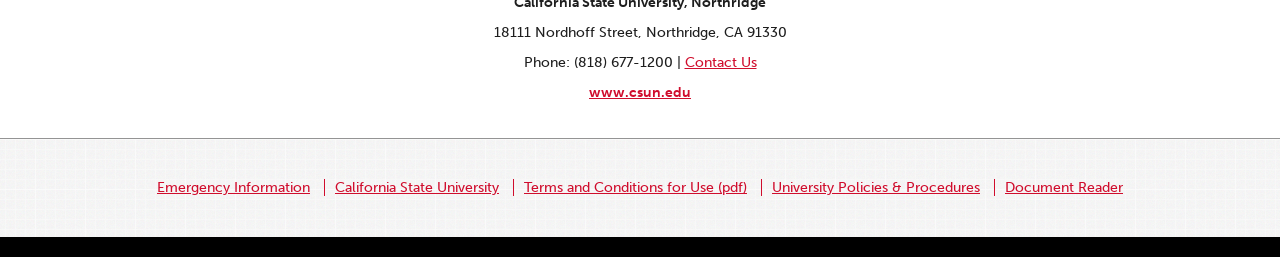Answer the question with a single word or phrase: 
What is the address of the university?

18111 Nordhoff Street, Northridge, CA 91330